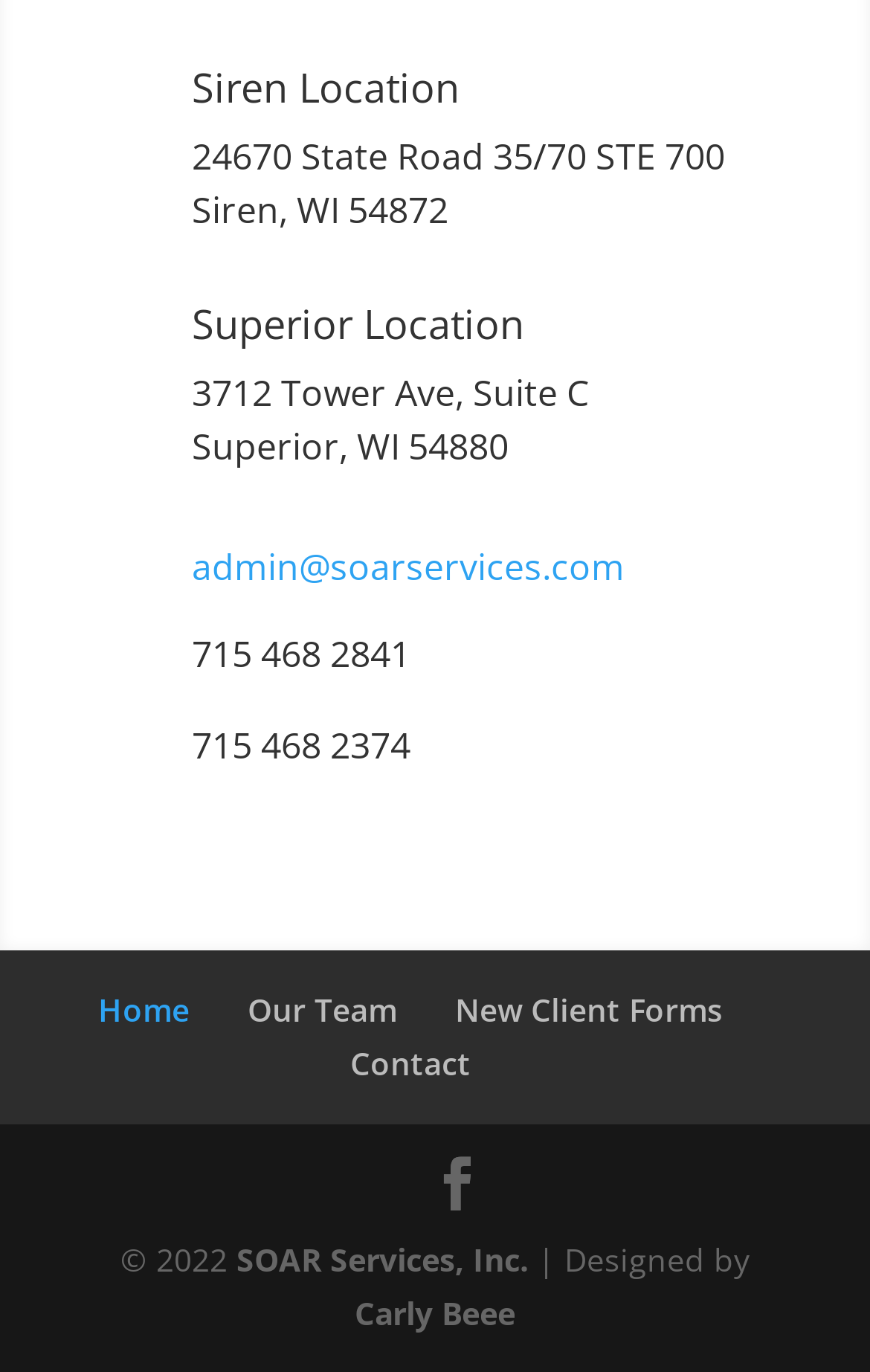Use a single word or phrase to answer the question: 
What is the phone number for the Siren location?

Not provided